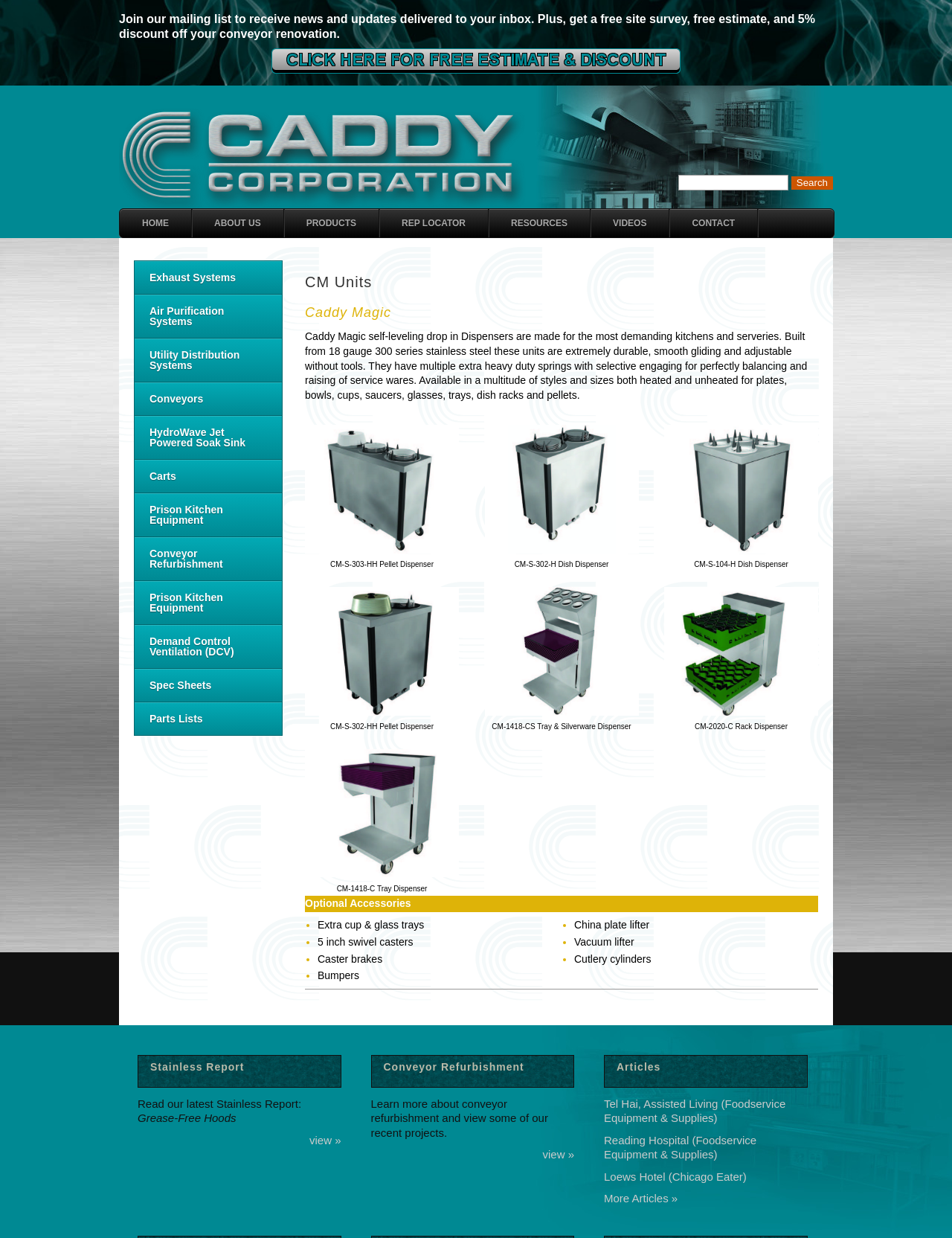Answer the following in one word or a short phrase: 
What is the function of the 'Caster brakes' optional accessory?

To stop the dispenser